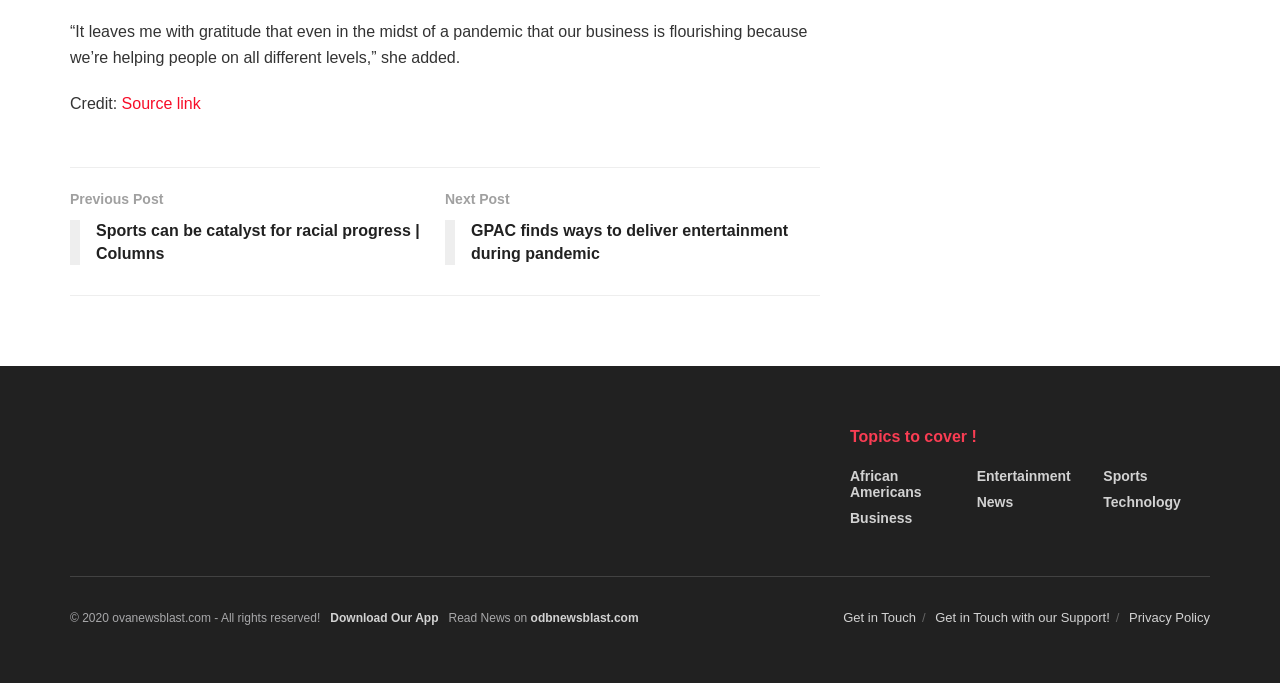Please identify the bounding box coordinates of the region to click in order to complete the given instruction: "Get in touch with the support team". The coordinates should be four float numbers between 0 and 1, i.e., [left, top, right, bottom].

[0.731, 0.894, 0.867, 0.916]